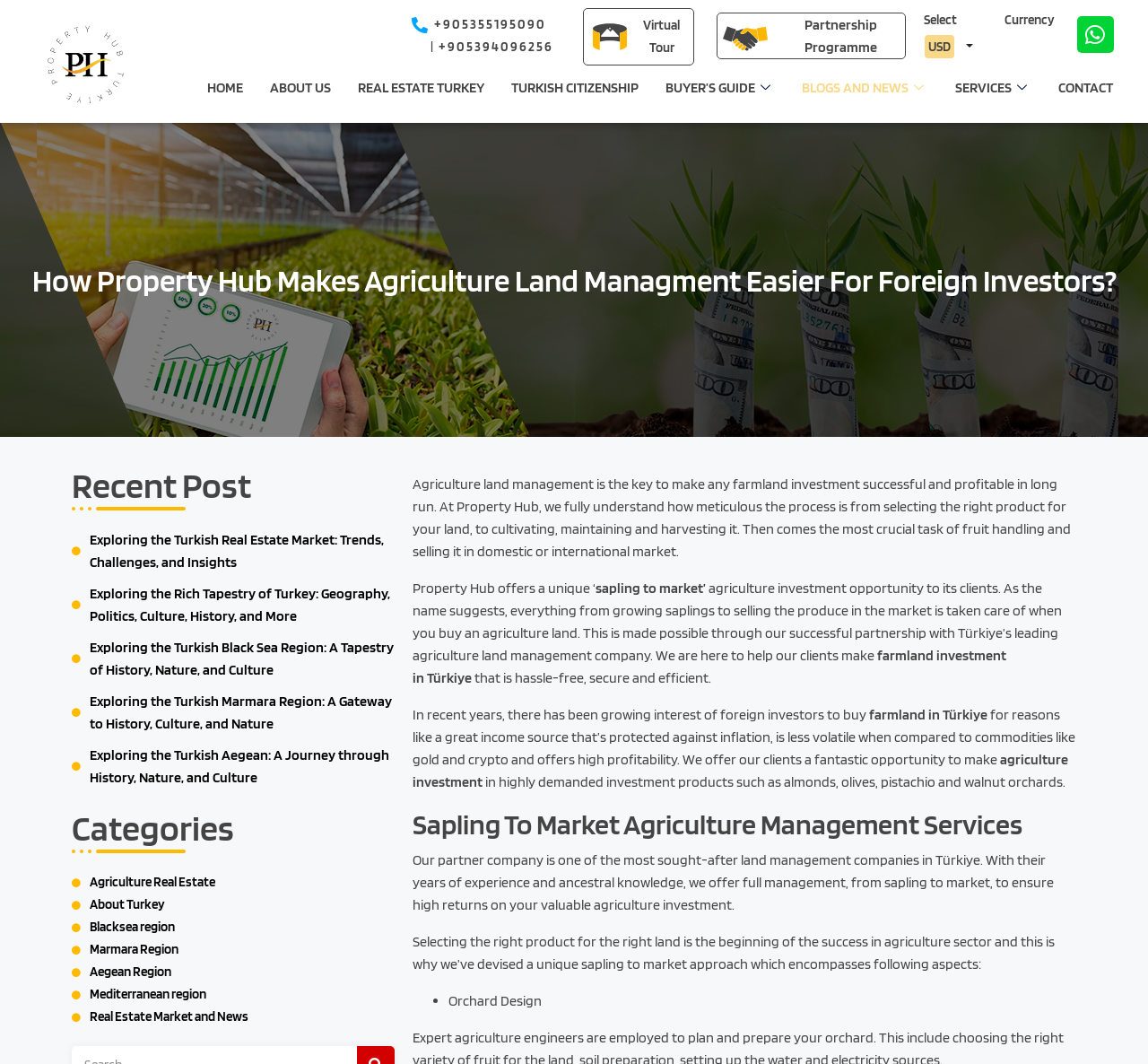Using floating point numbers between 0 and 1, provide the bounding box coordinates in the format (top-left x, top-left y, bottom-right x, bottom-right y). Locate the UI element described here: Real Estate Market and News

[0.062, 0.945, 0.216, 0.966]